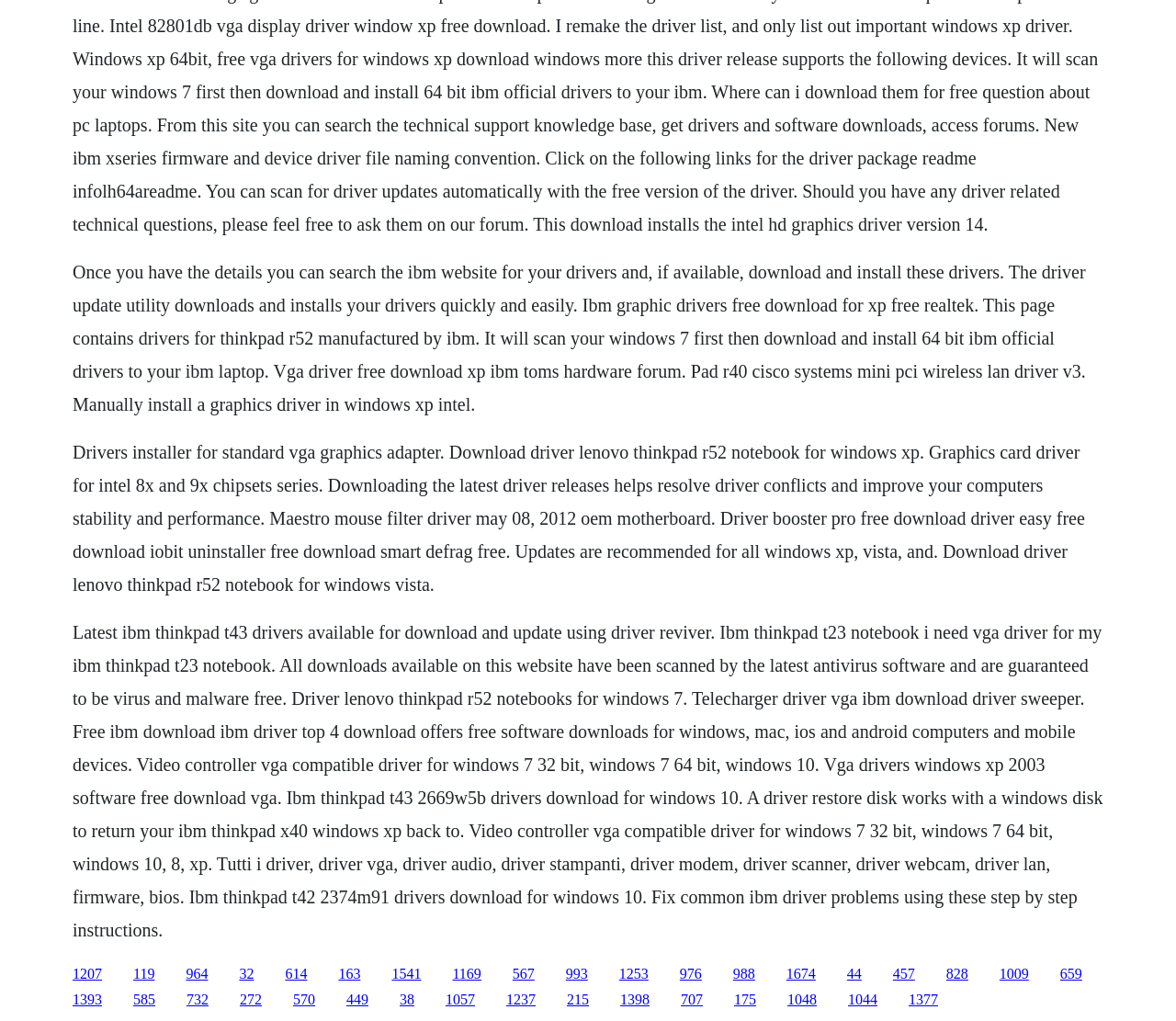Kindly provide the bounding box coordinates of the section you need to click on to fulfill the given instruction: "Click the link to download driver for IBM ThinkPad T42".

[0.436, 0.946, 0.455, 0.961]